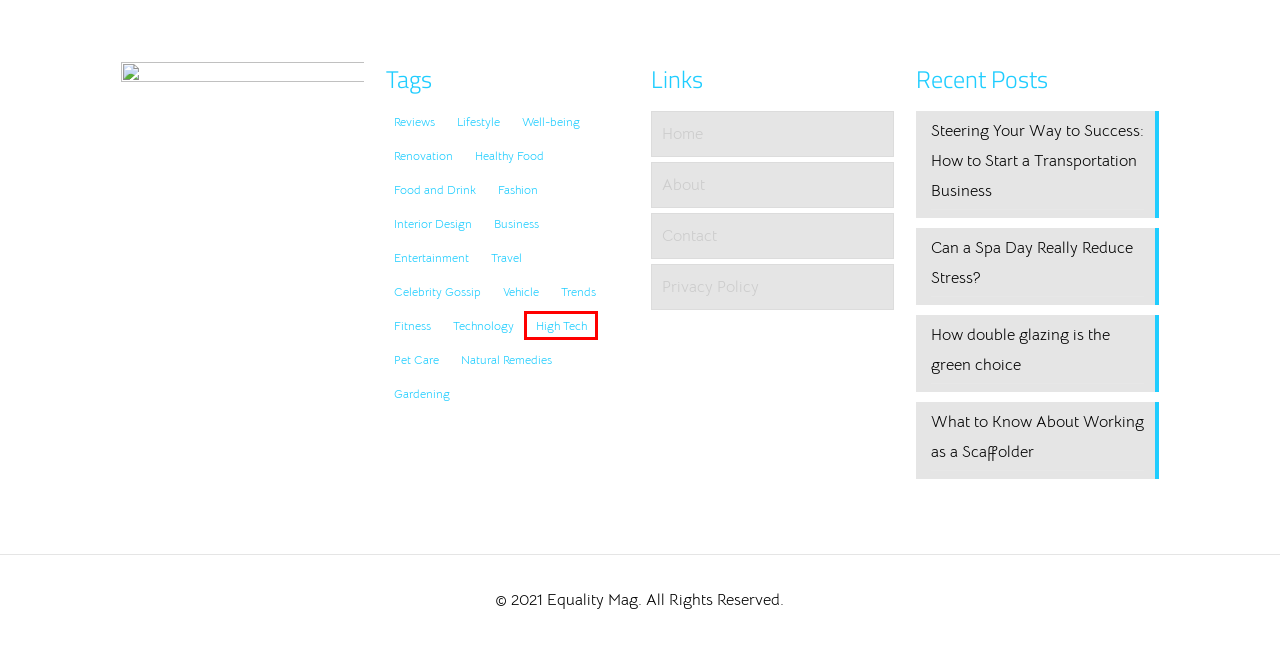A screenshot of a webpage is given, marked with a red bounding box around a UI element. Please select the most appropriate webpage description that fits the new page after clicking the highlighted element. Here are the candidates:
A. Renovation Archives - Equality Mag
B. Can a Spa Day Really Reduce Stress? - Equality Mag
C. Gardening Archives - Equality Mag
D. Fashion Archives - Equality Mag
E. How double glazing is the green choice - Equality Mag
F. Reviews Archives - Equality Mag
G. High Tech Archives - Equality Mag
H. Food and Drink Archives - Equality Mag

G